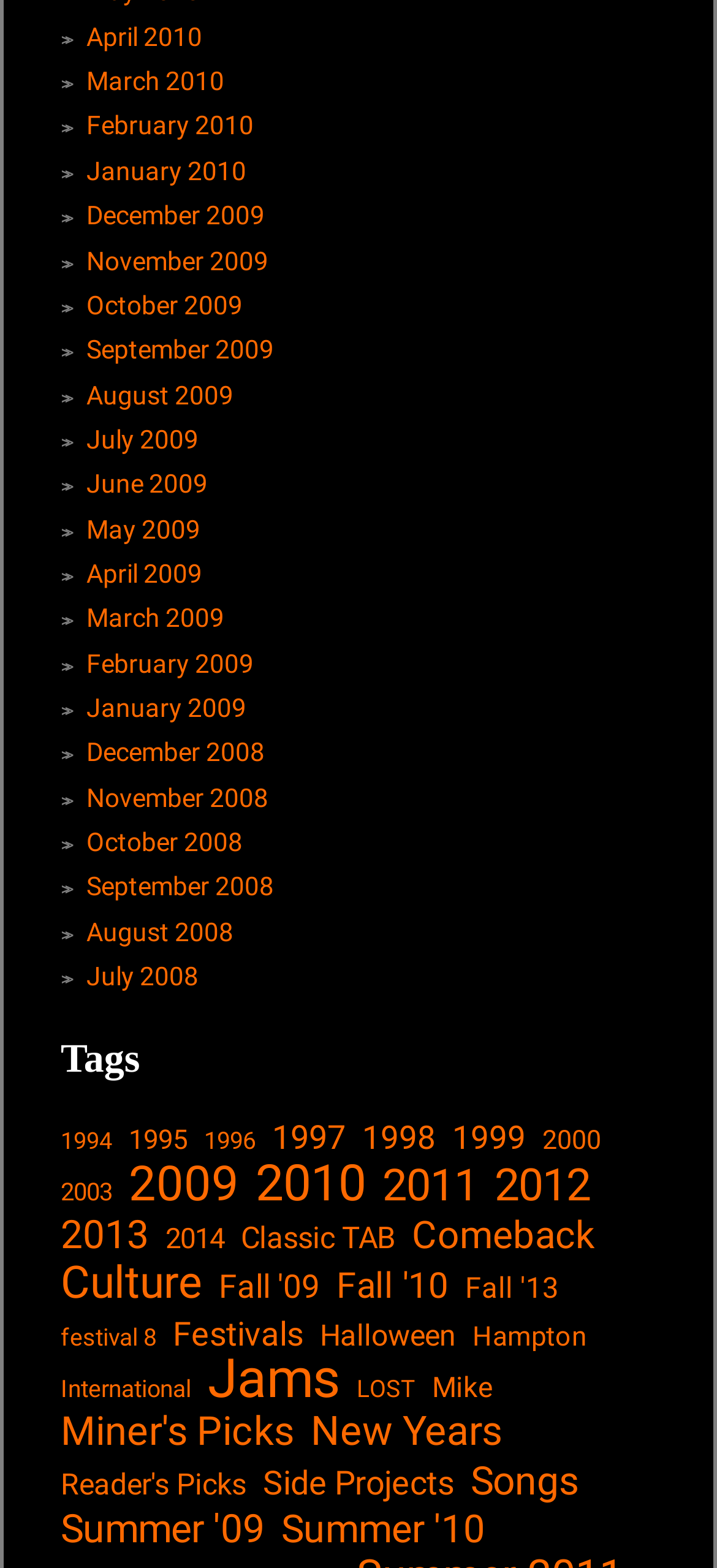Determine the bounding box coordinates of the region that needs to be clicked to achieve the task: "Check out Jams".

[0.29, 0.866, 0.474, 0.894]